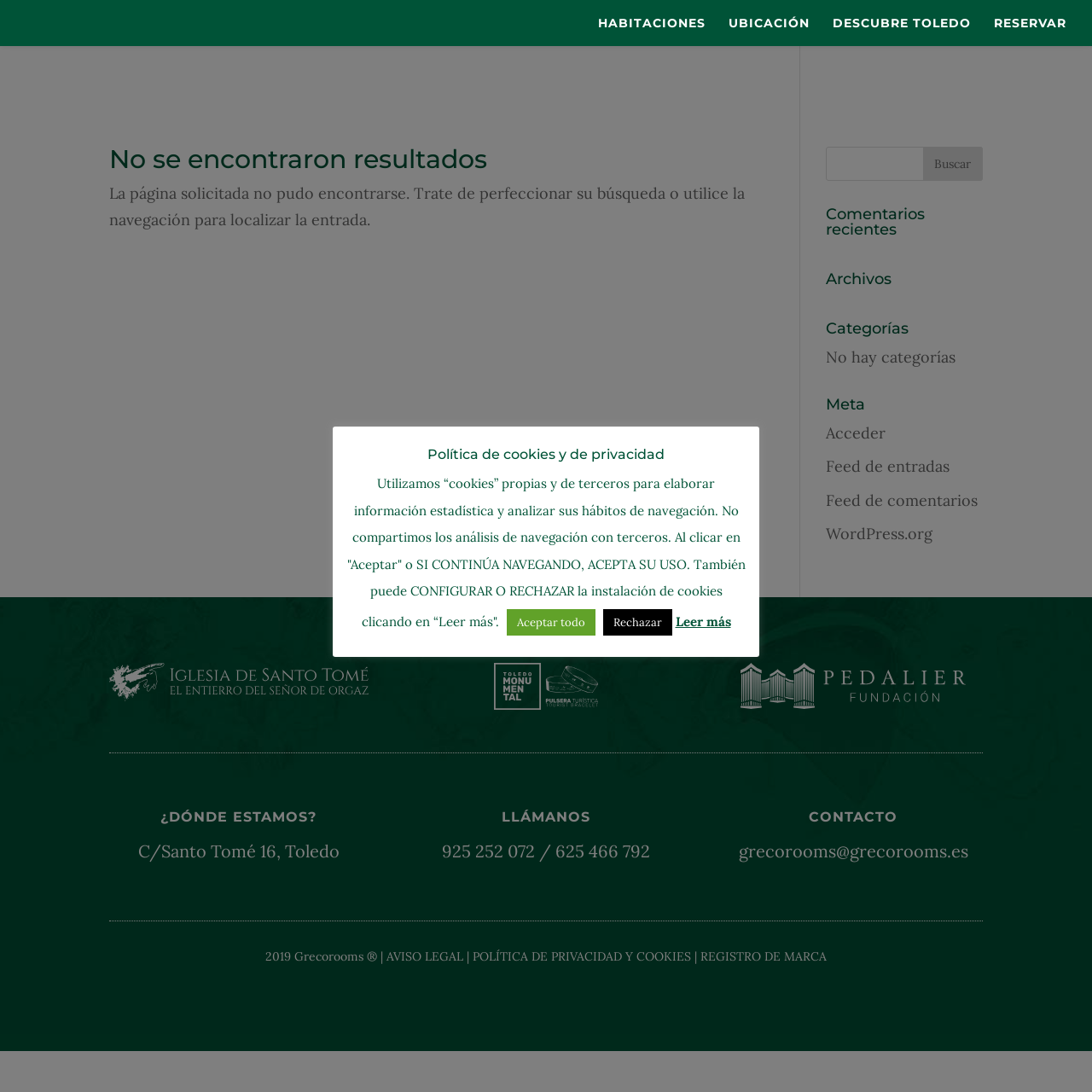How many links are there in the navigation menu?
Answer the question in as much detail as possible.

The navigation menu contains four links: 'HABITACIONES', 'UBICACIÓN', 'DESCUBRE TOLEDO', and 'RESERVAR', which are located at the top of the webpage.